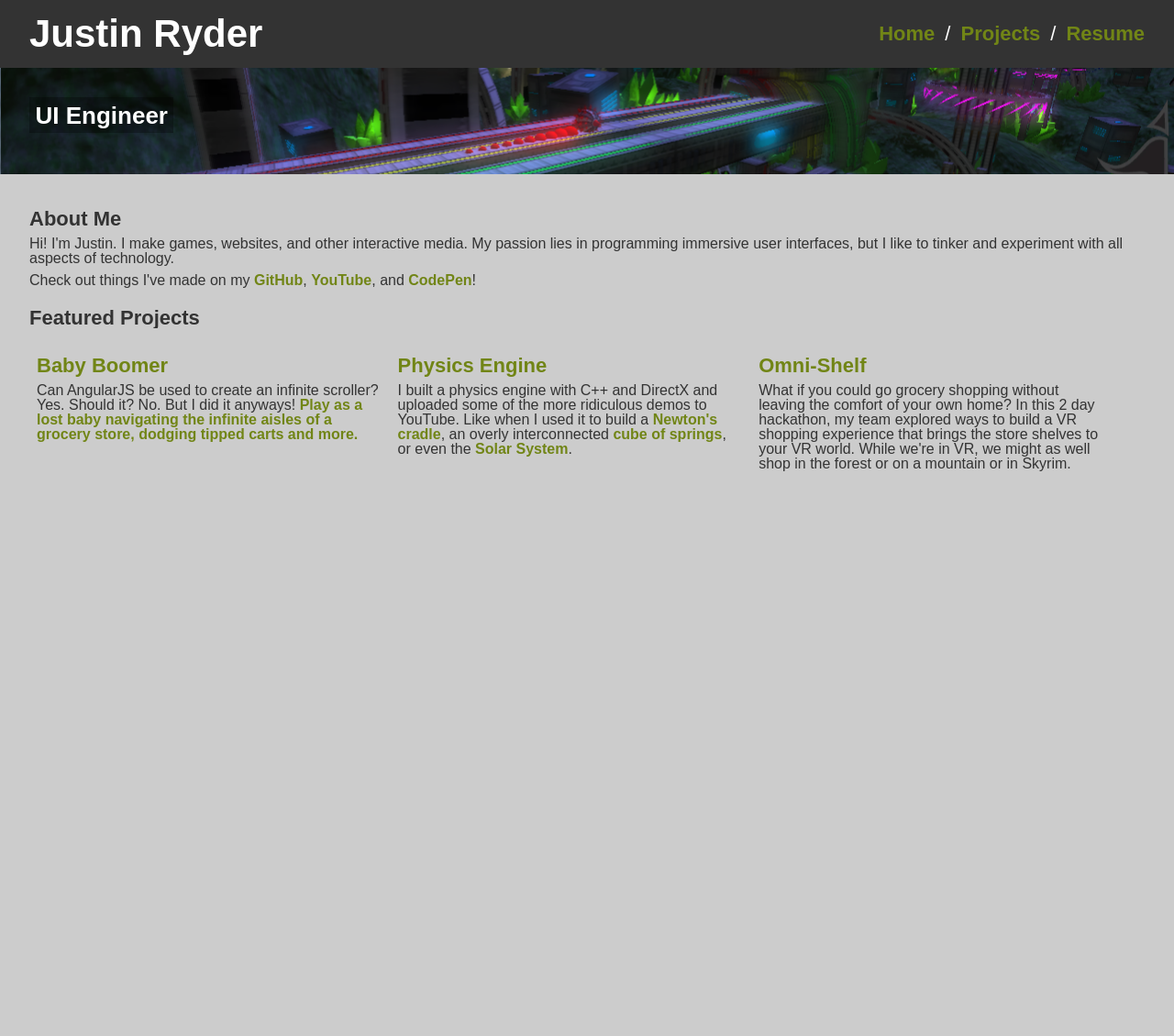Locate the bounding box coordinates of the element that should be clicked to execute the following instruction: "Explore the Omni-Shelf project".

[0.646, 0.342, 0.738, 0.364]